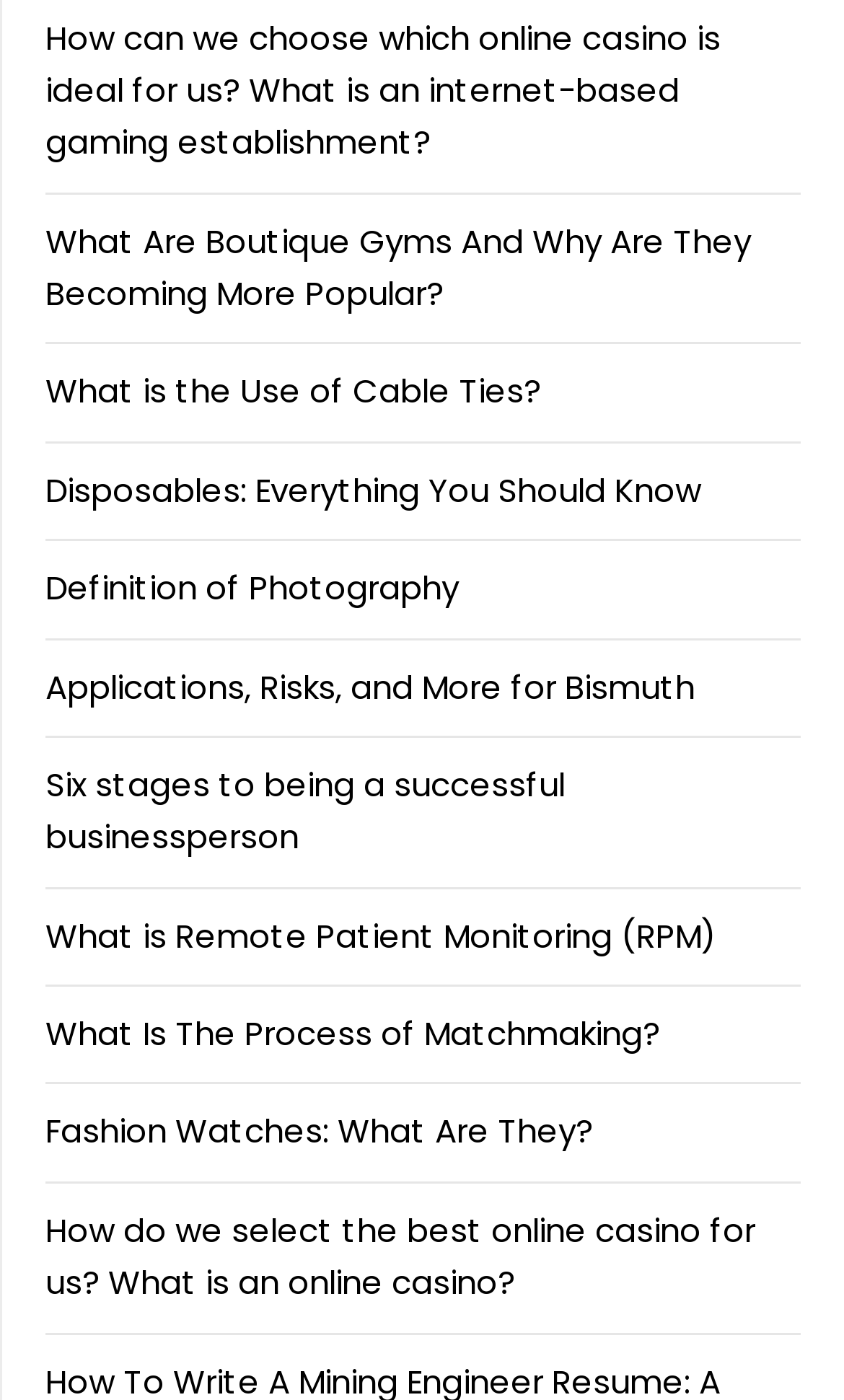Answer this question using a single word or a brief phrase:
What is the topic of the link at the bottom of the webpage?

Online casino